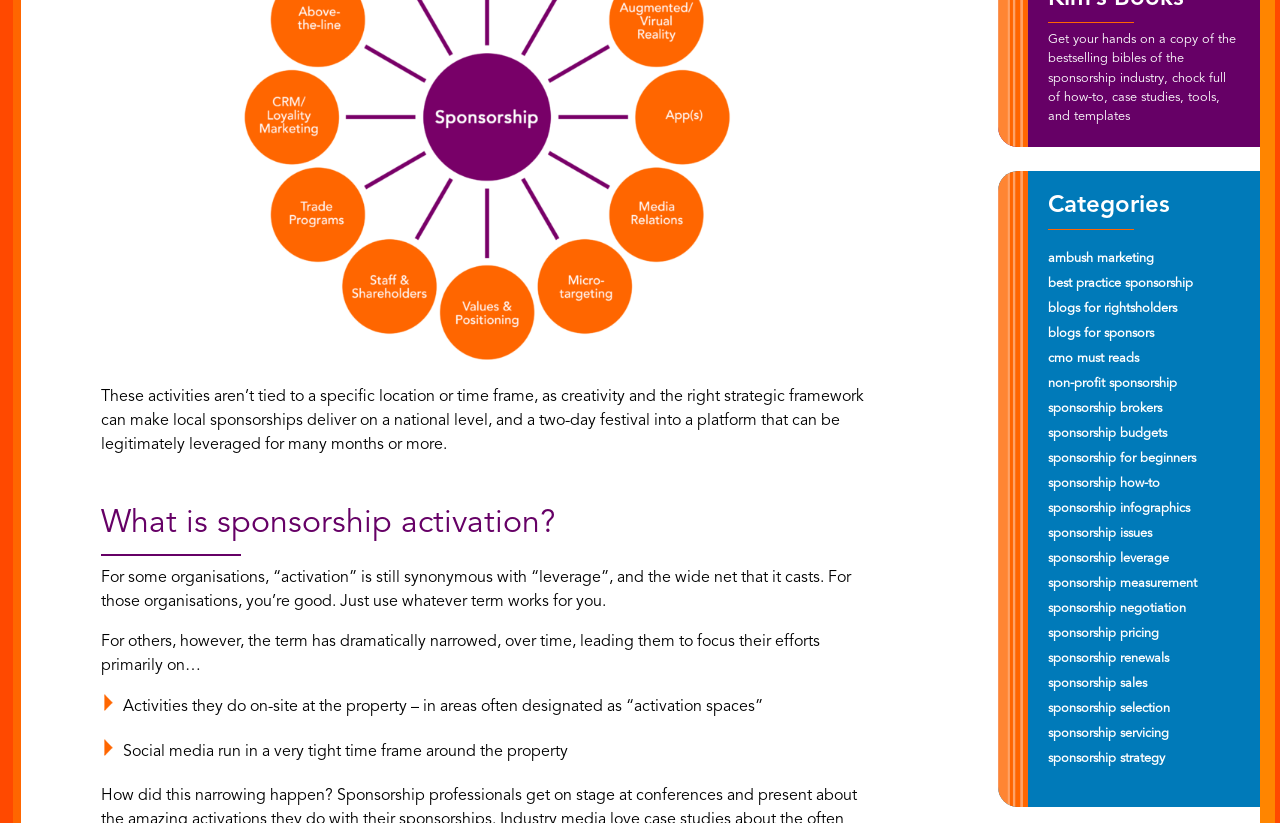Find the bounding box coordinates for the area you need to click to carry out the instruction: "Click on 'sponsorship strategy'". The coordinates should be four float numbers between 0 and 1, indicated as [left, top, right, bottom].

[0.819, 0.914, 0.91, 0.93]